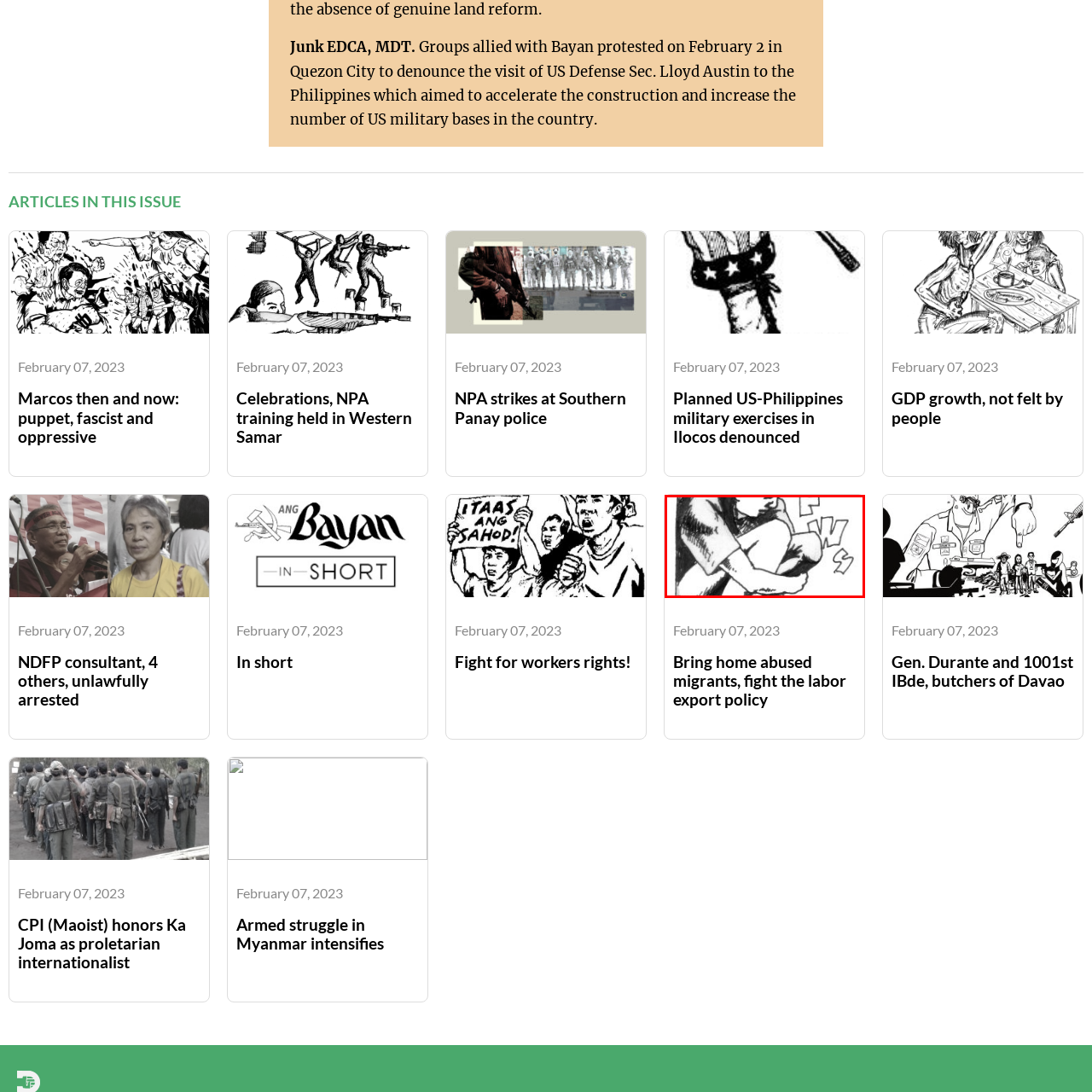Refer to the section enclosed in the red box, What does the bold, expressive letters 'FNS' add to the scene? Please answer briefly with a single word or phrase.

Emotional intensity